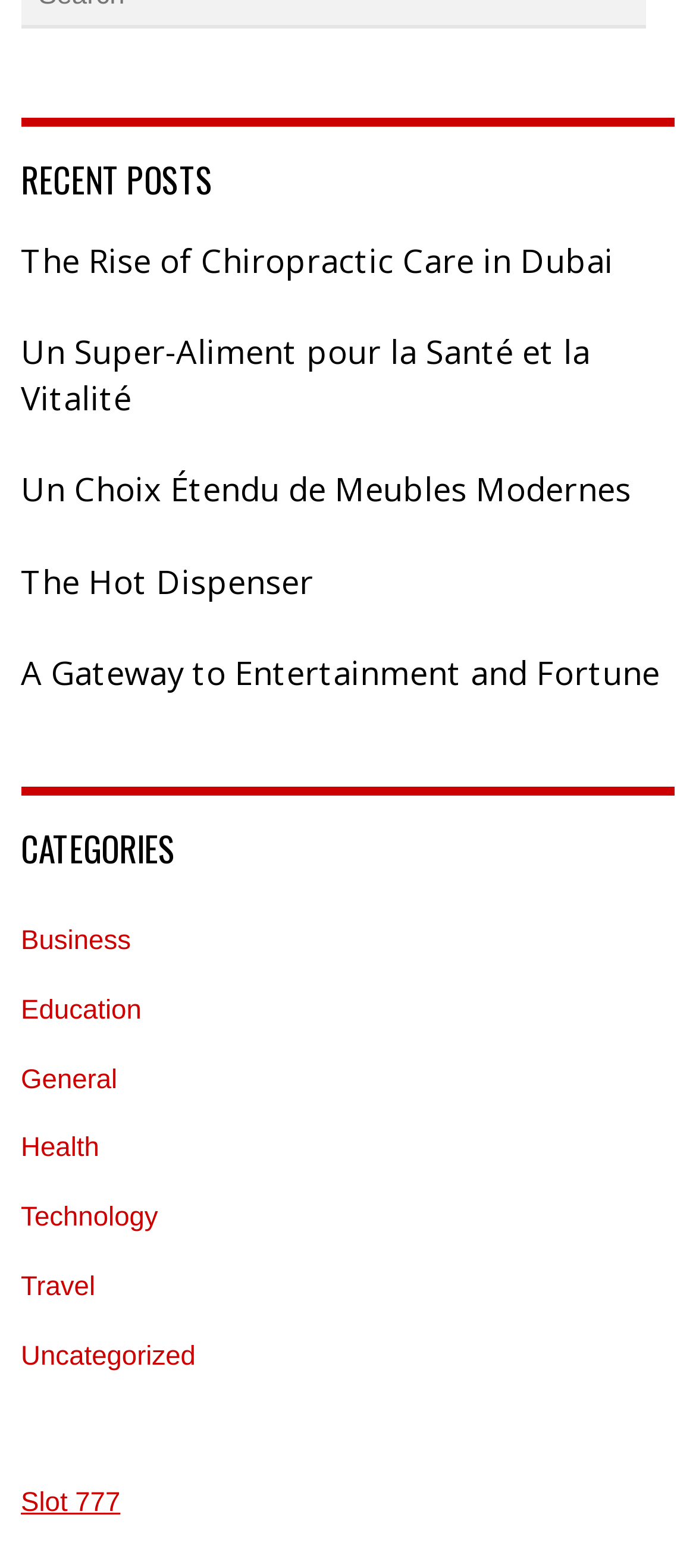Please determine the bounding box coordinates of the element's region to click for the following instruction: "view recent posts".

[0.03, 0.075, 0.97, 0.13]